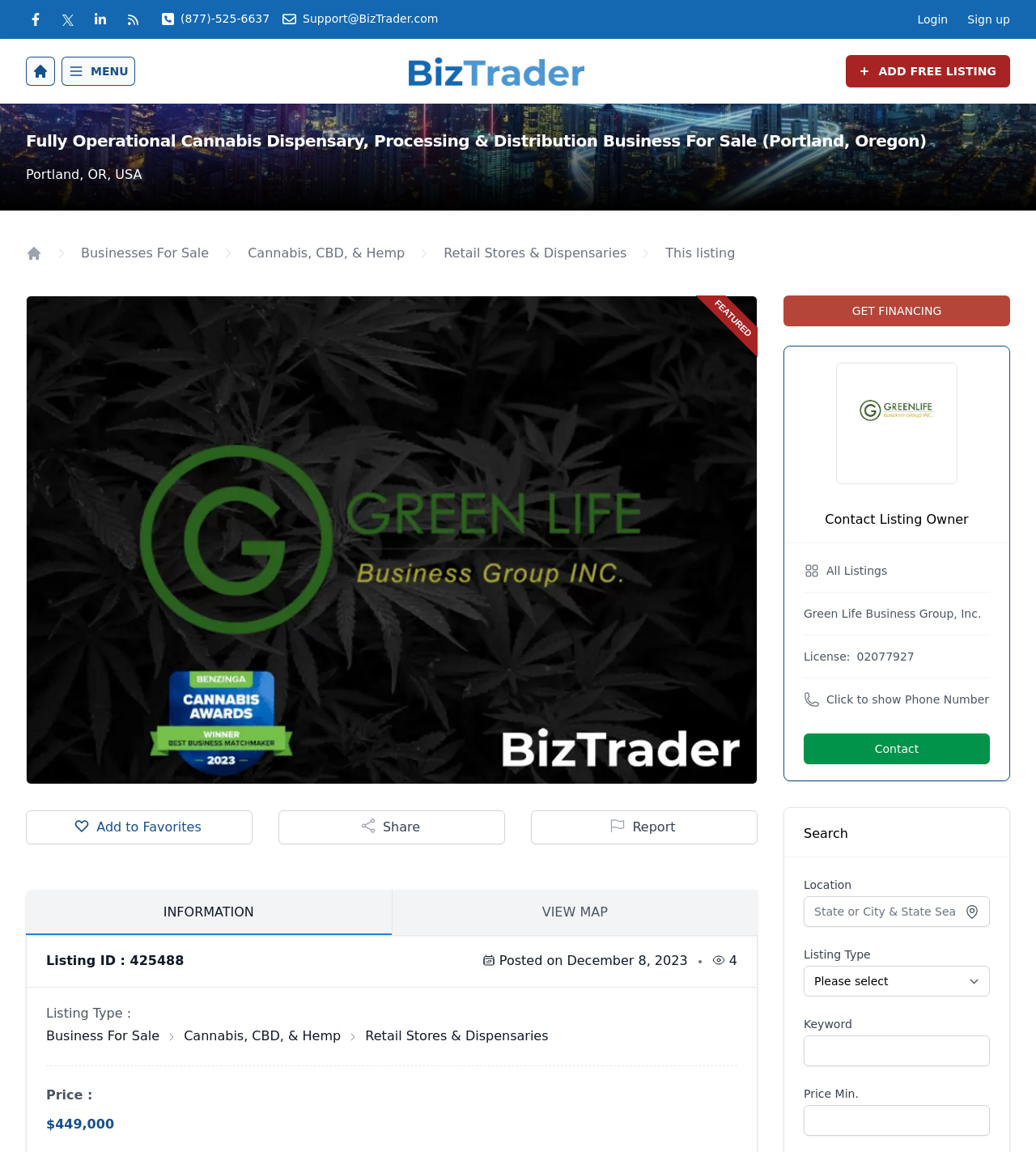Kindly determine the bounding box coordinates of the area that needs to be clicked to fulfill this instruction: "Search for a business".

[0.776, 0.778, 0.955, 0.805]